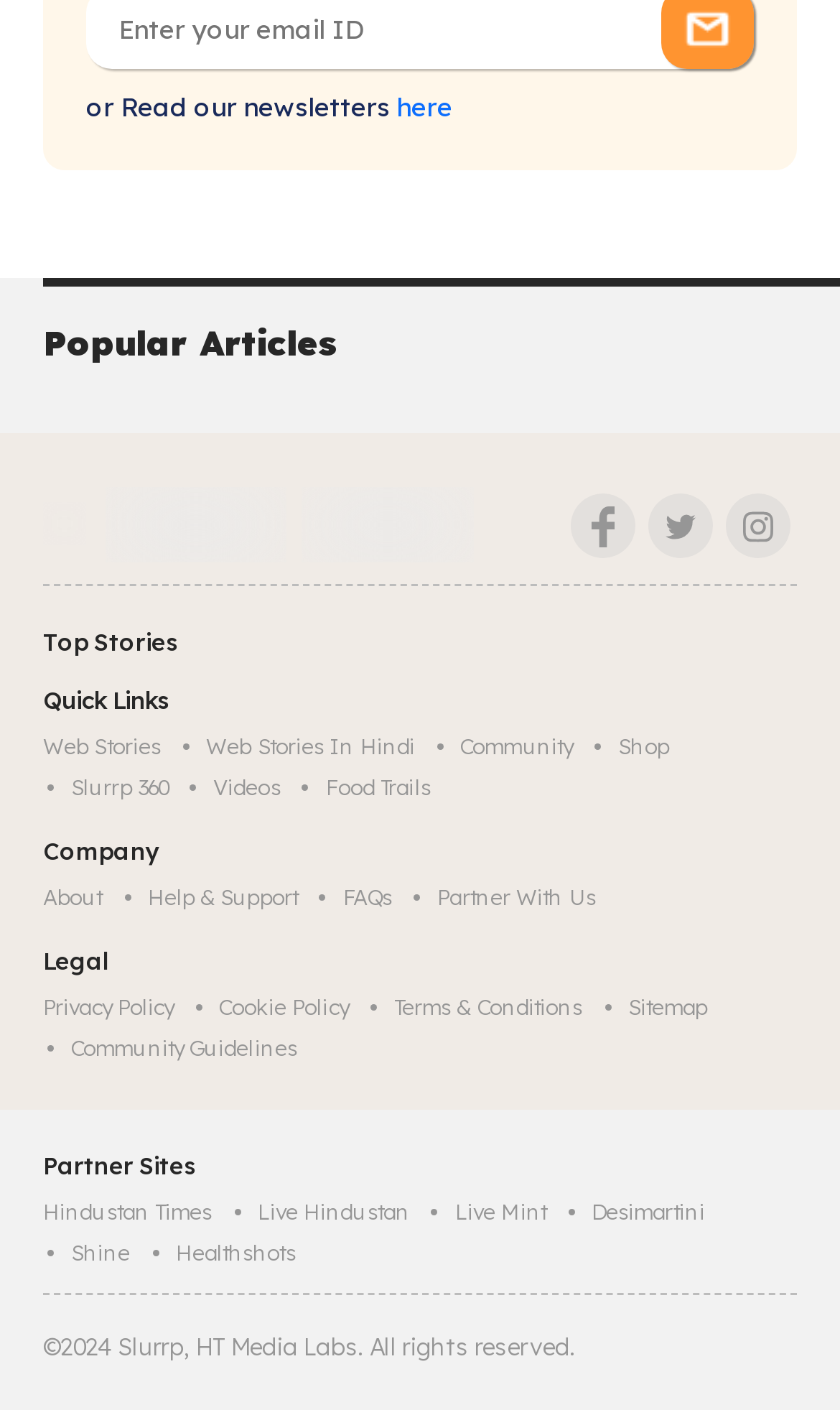Show the bounding box coordinates of the region that should be clicked to follow the instruction: "Get Slurrp on Google Play."

[0.126, 0.345, 0.344, 0.402]